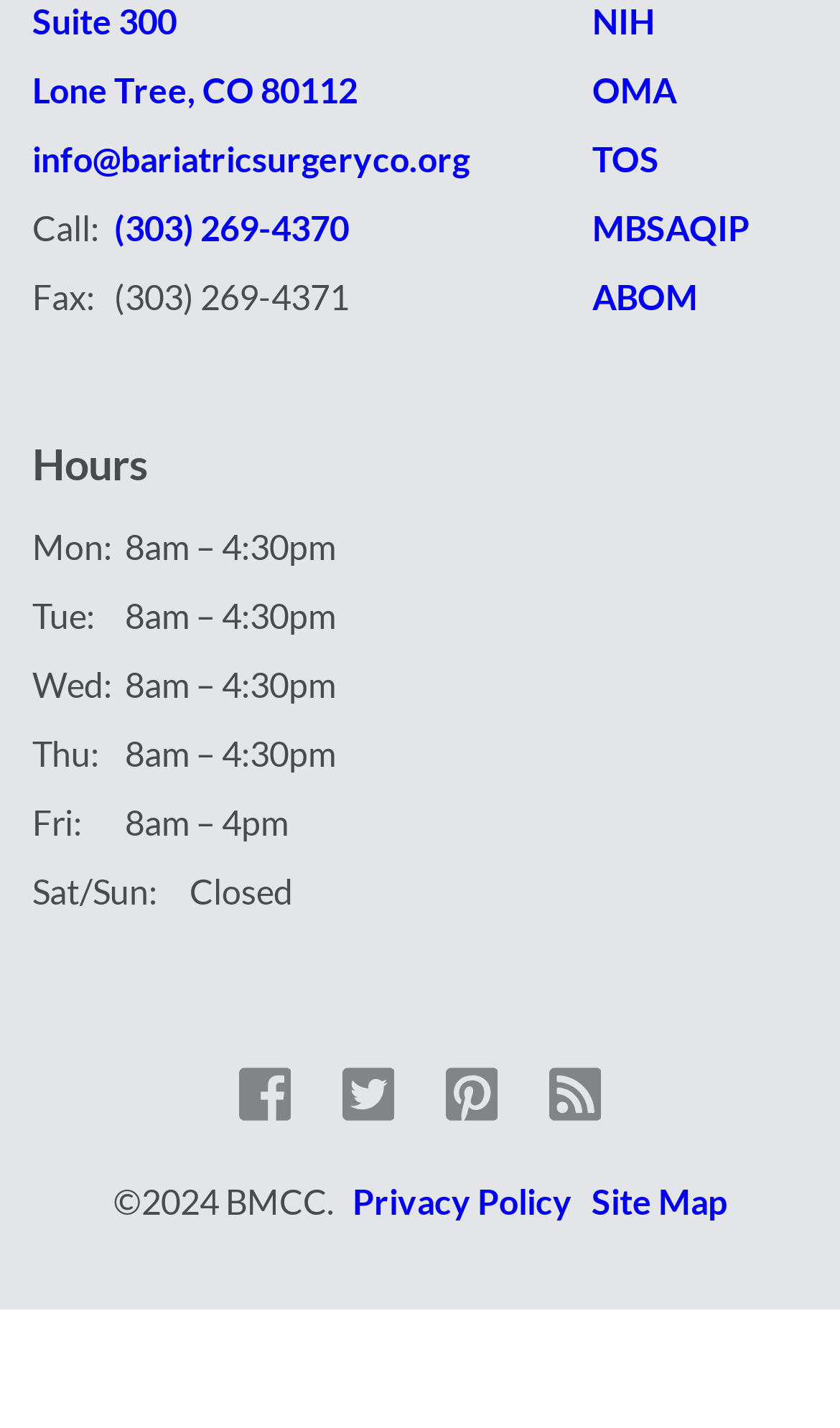Please mark the clickable region by giving the bounding box coordinates needed to complete this instruction: "Visit the office location".

[0.038, 0.026, 0.559, 0.17]